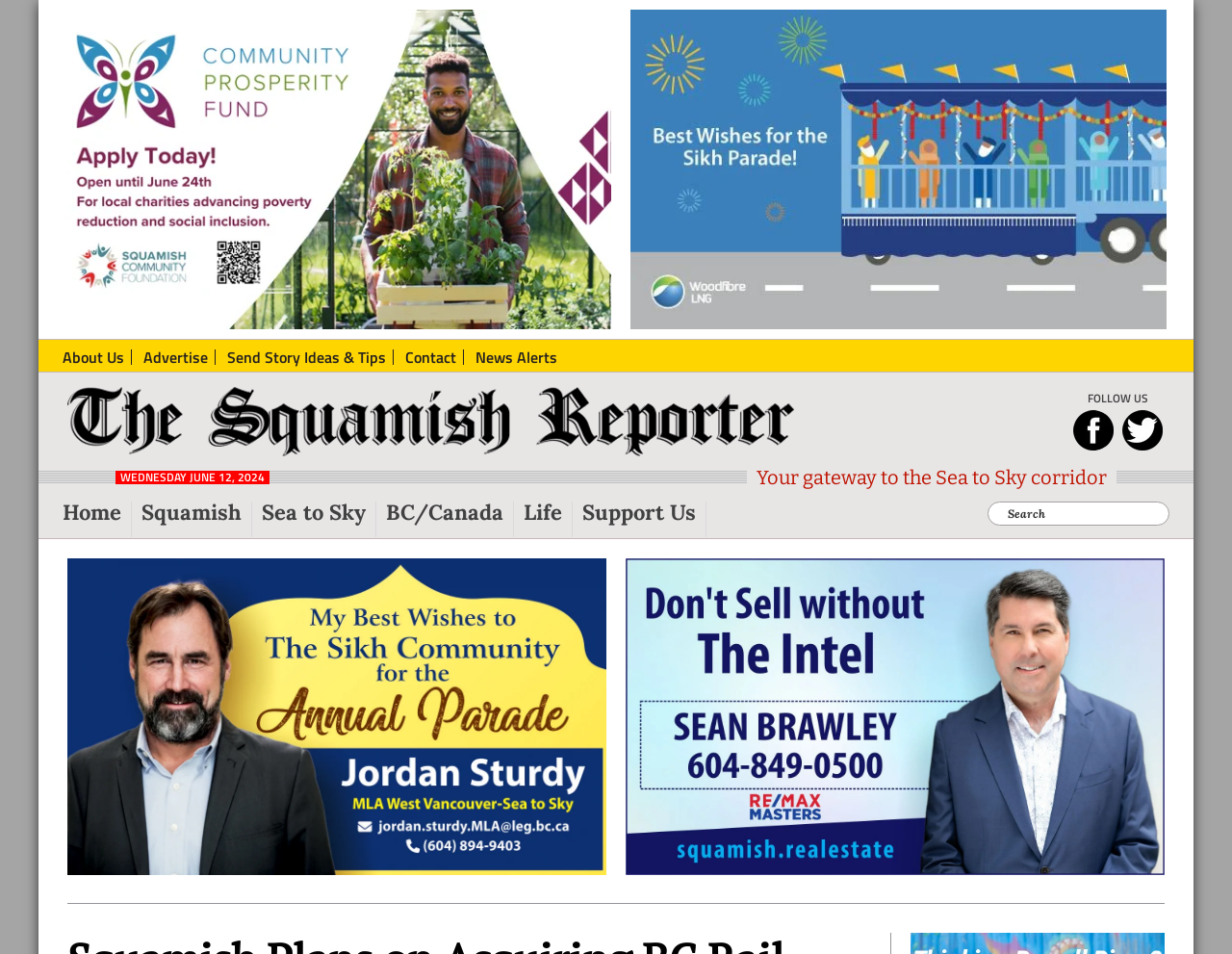Please respond to the question using a single word or phrase:
How many images are on the top banner?

2